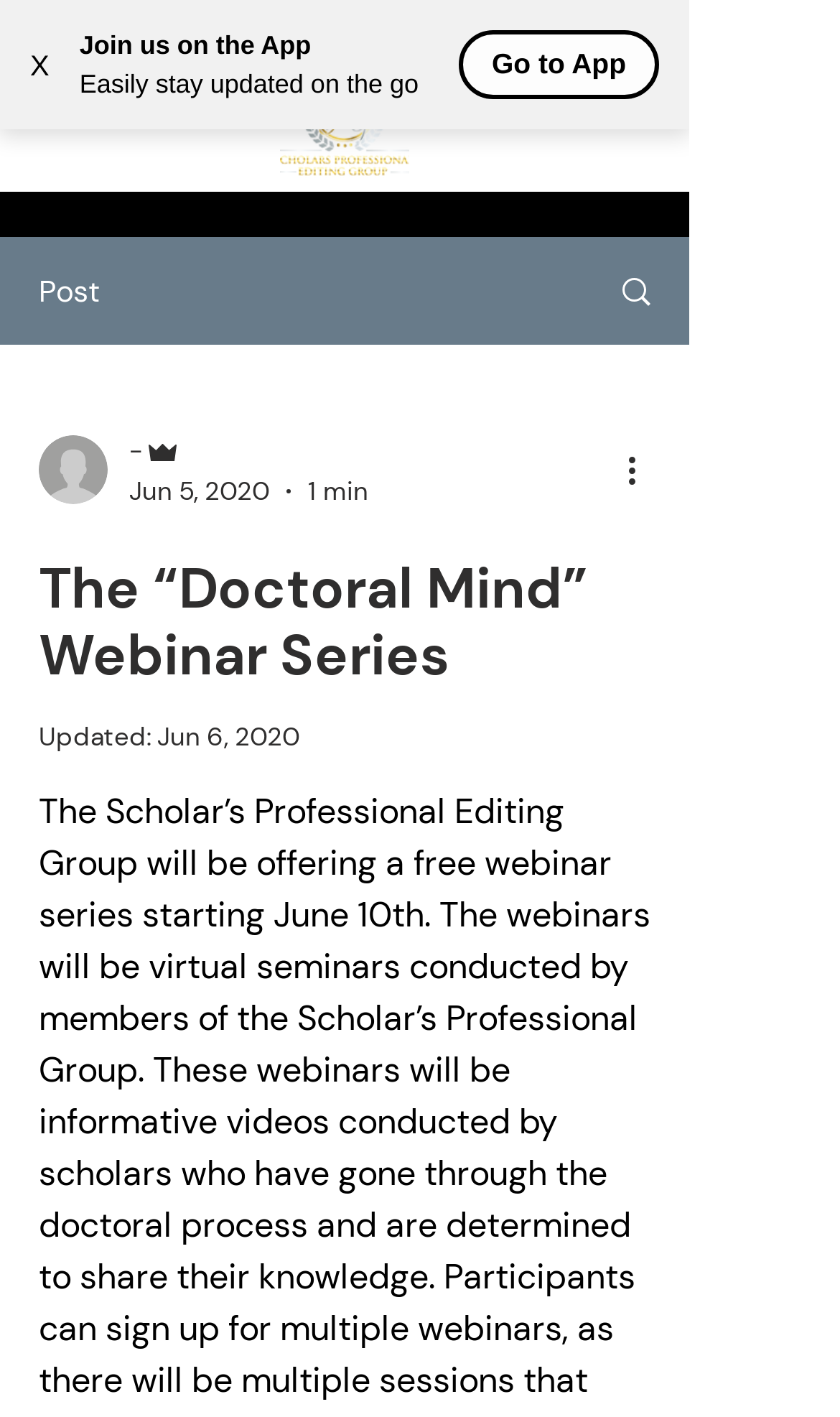Determine the bounding box coordinates (top-left x, top-left y, bottom-right x, bottom-right y) of the UI element described in the following text: parent_node: -

[0.046, 0.307, 0.128, 0.356]